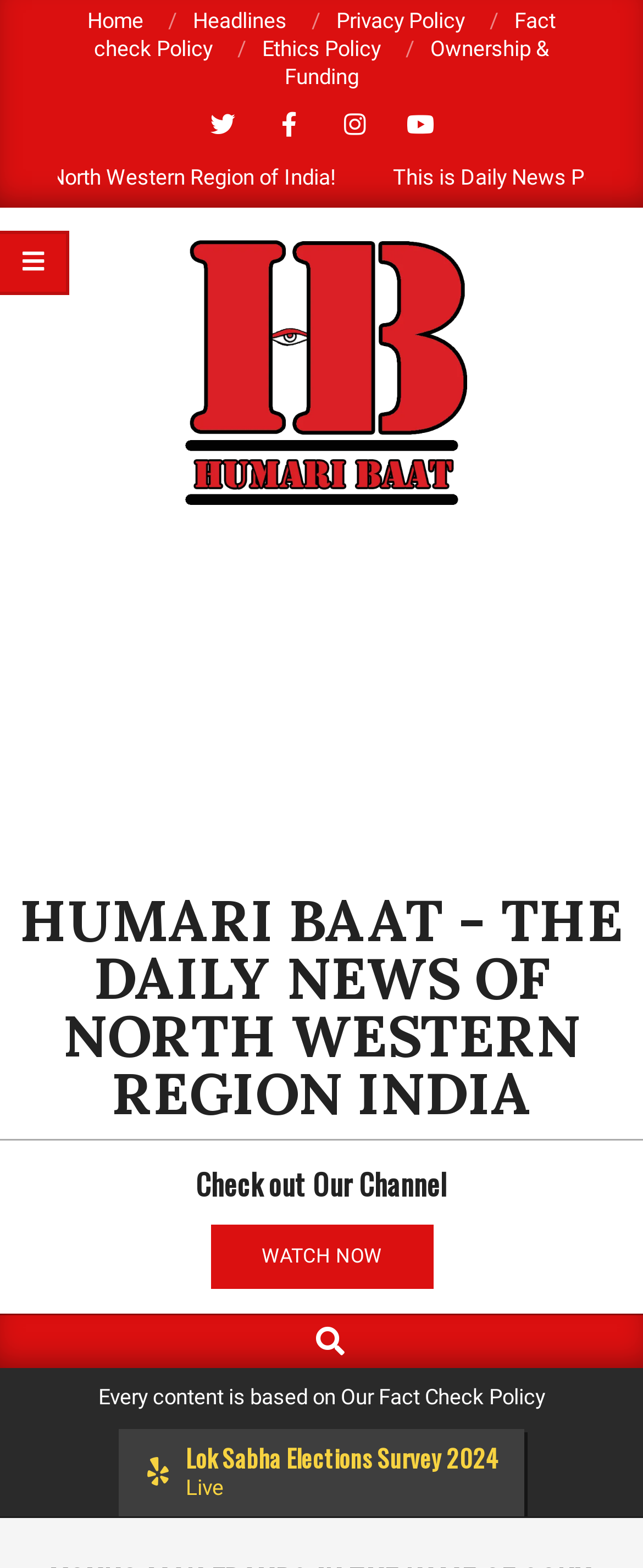Can you look at the image and give a comprehensive answer to the question:
What is the name of the news website?

I determined the answer by looking at the top-left section of the webpage, where the logo and name of the website are typically displayed. The image with the text 'Humari Baat – The Daily News of North Western Region India' suggests that this is the name of the news website.